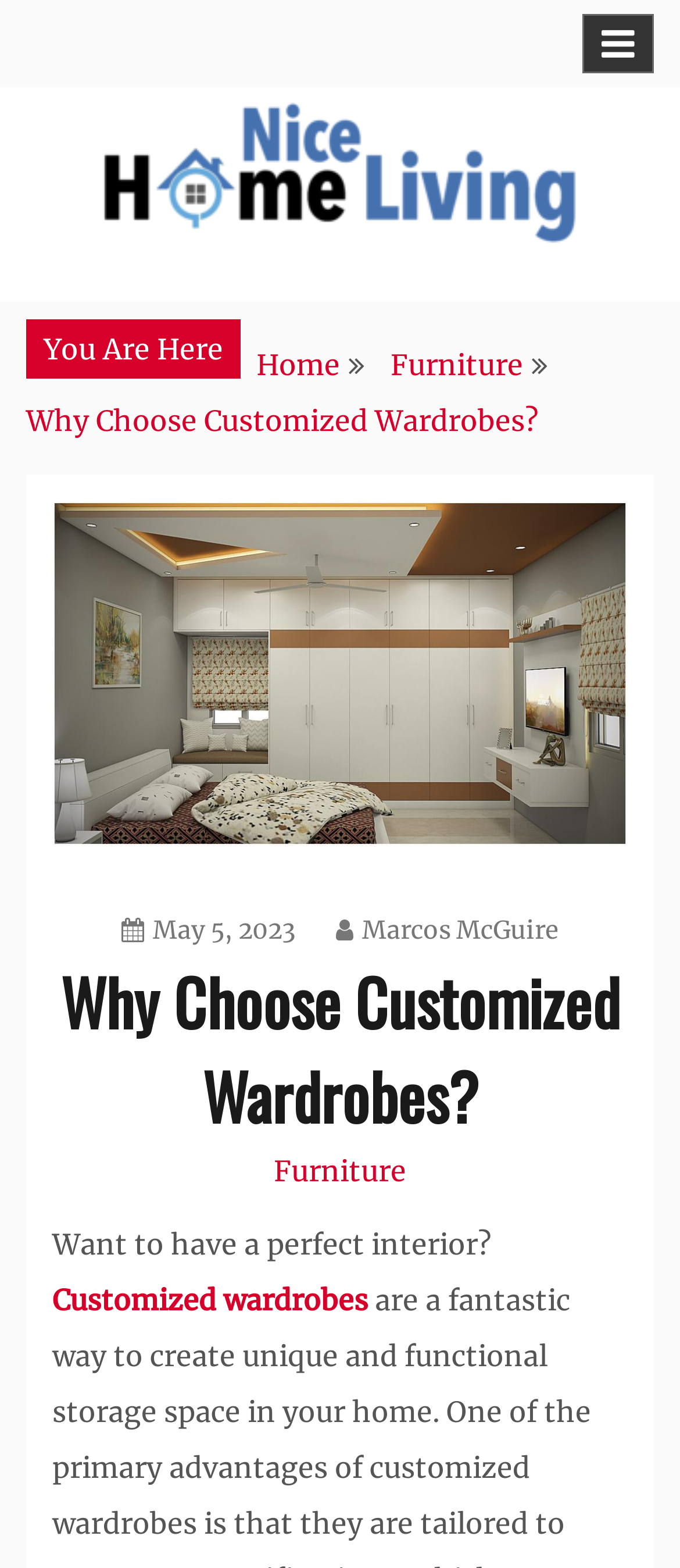Provide your answer in a single word or phrase: 
What is the author of the article?

Marcos McGuire